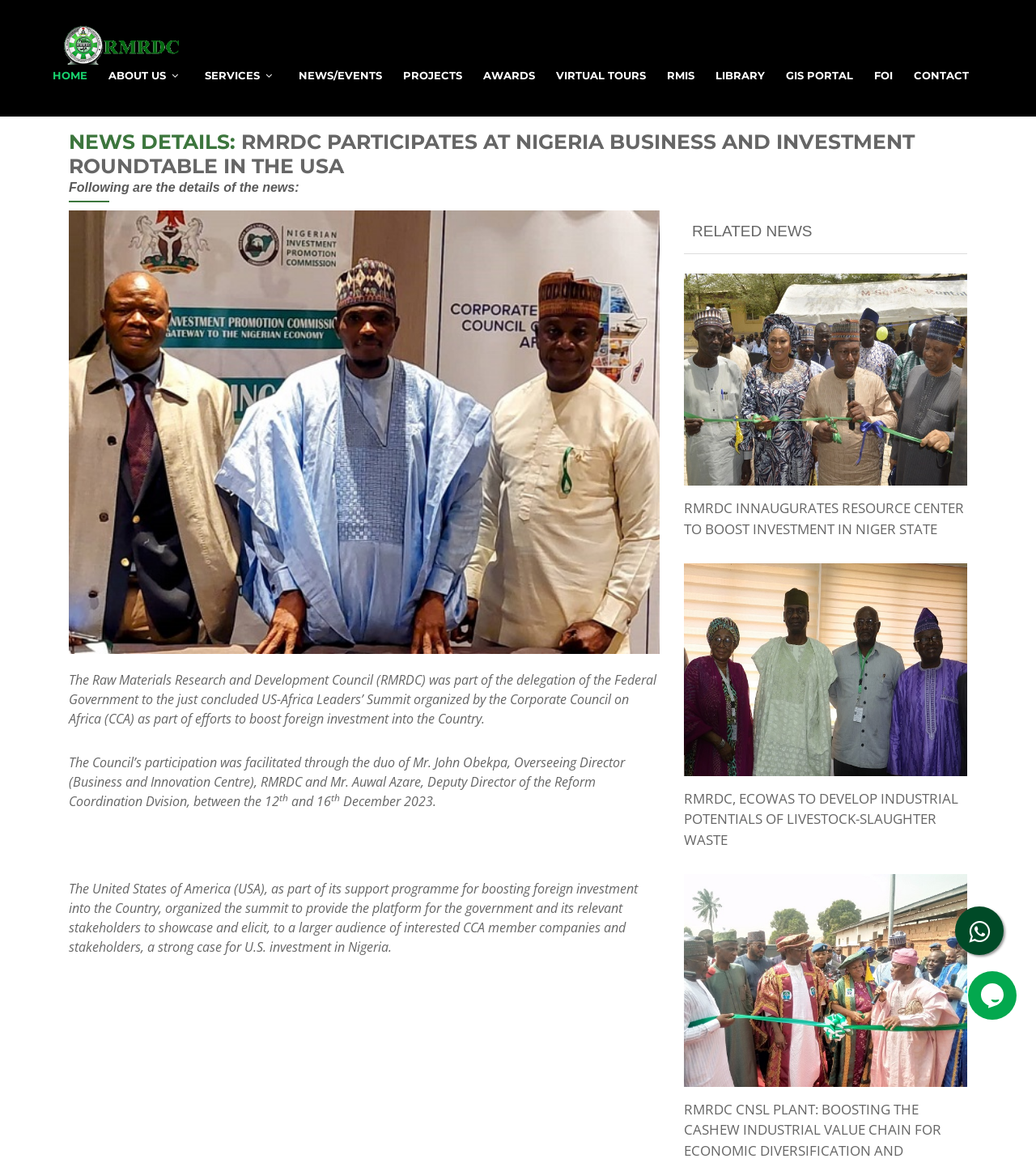Please specify the bounding box coordinates of the region to click in order to perform the following instruction: "Open RMRDC INNAUGURATES RESOURCE CENTER TO BOOST INVESTMENT IN NIGER STATE".

[0.66, 0.429, 0.93, 0.463]